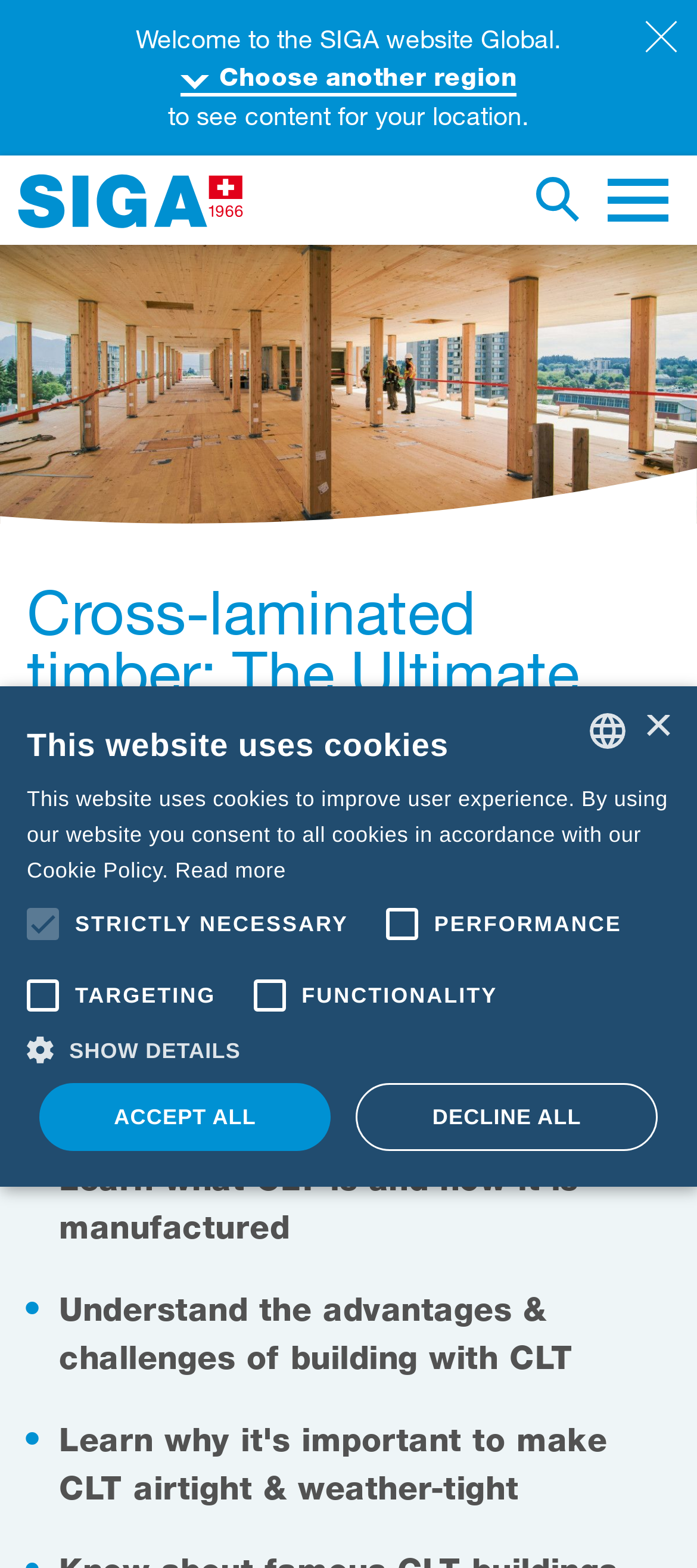Can you identify and provide the main heading of the webpage?

Cross-laminated timber: The Ultimate Guide to CLT & how to protect it